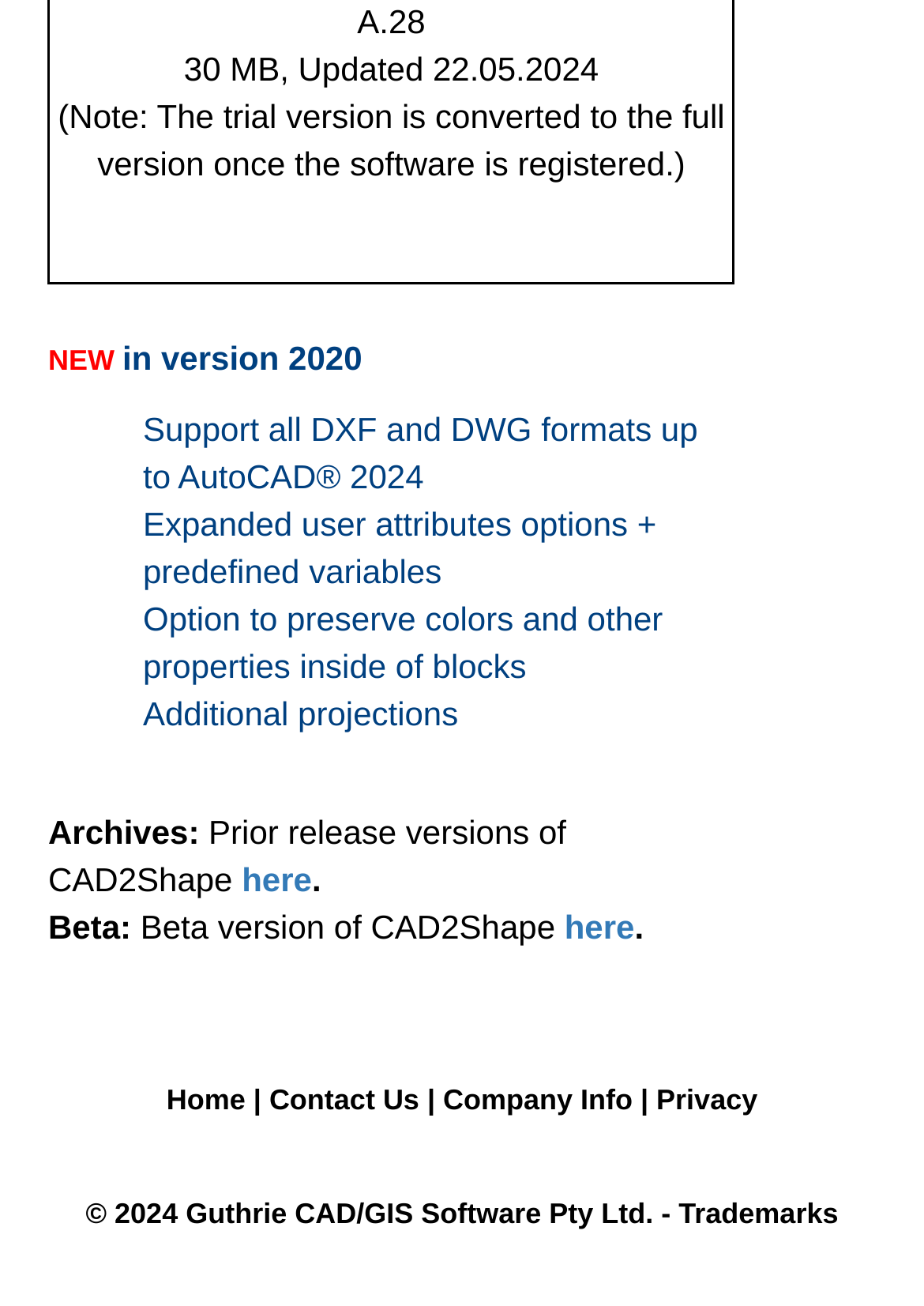Please identify the bounding box coordinates of the area I need to click to accomplish the following instruction: "Click on 'here' to view beta version of CAD2Shape".

[0.611, 0.696, 0.687, 0.725]